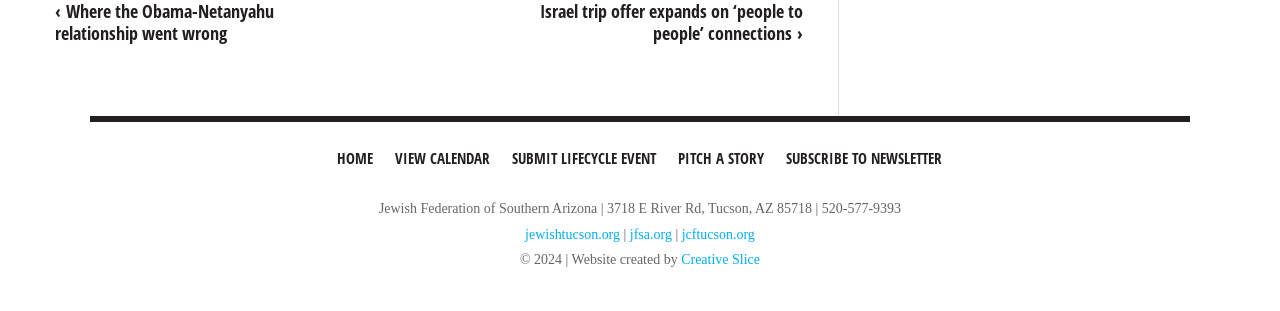Please give a short response to the question using one word or a phrase:
What is the phone number of the Jewish Federation of Southern Arizona?

520-577-9393